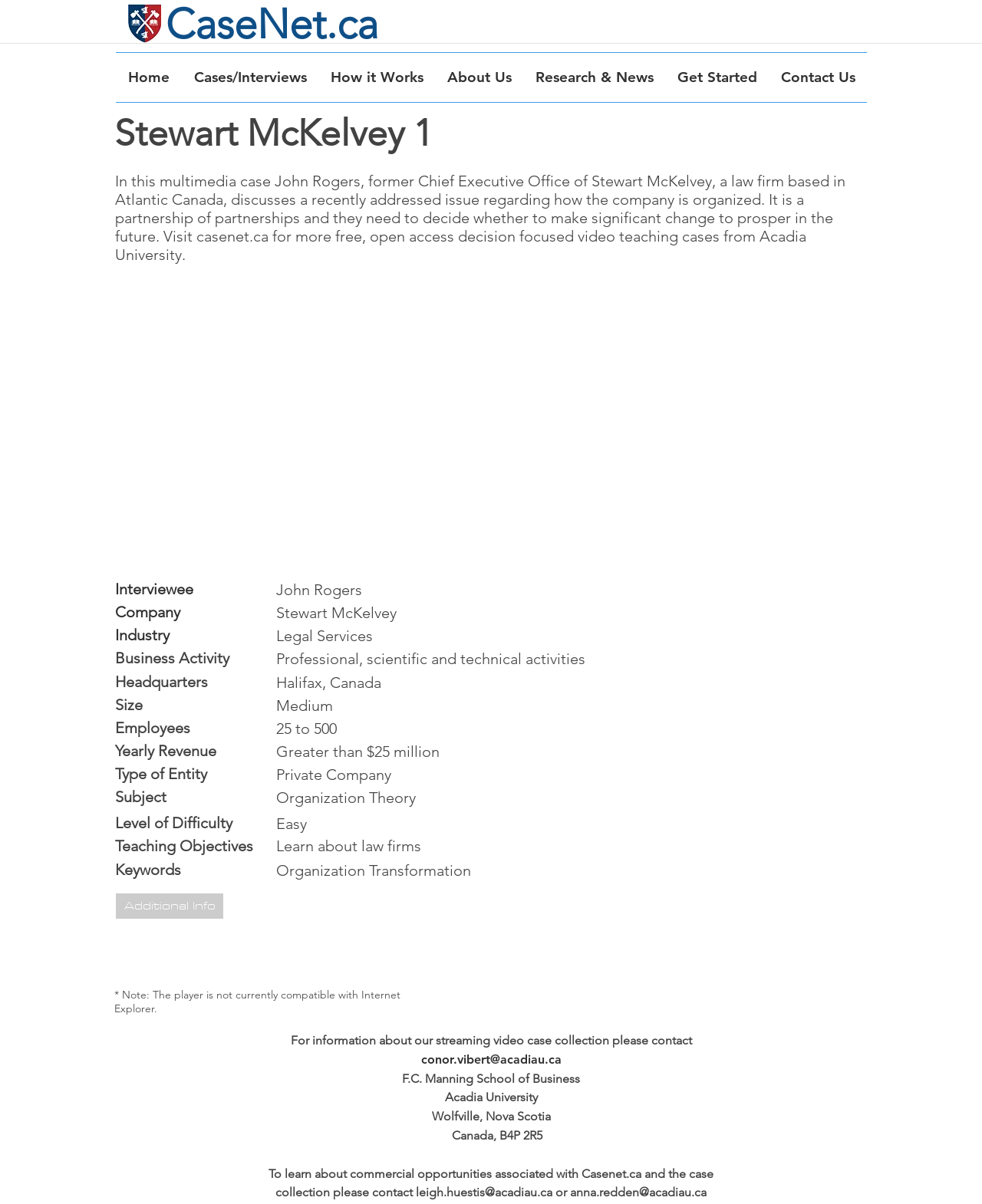Find and specify the bounding box coordinates that correspond to the clickable region for the instruction: "Contact us".

None